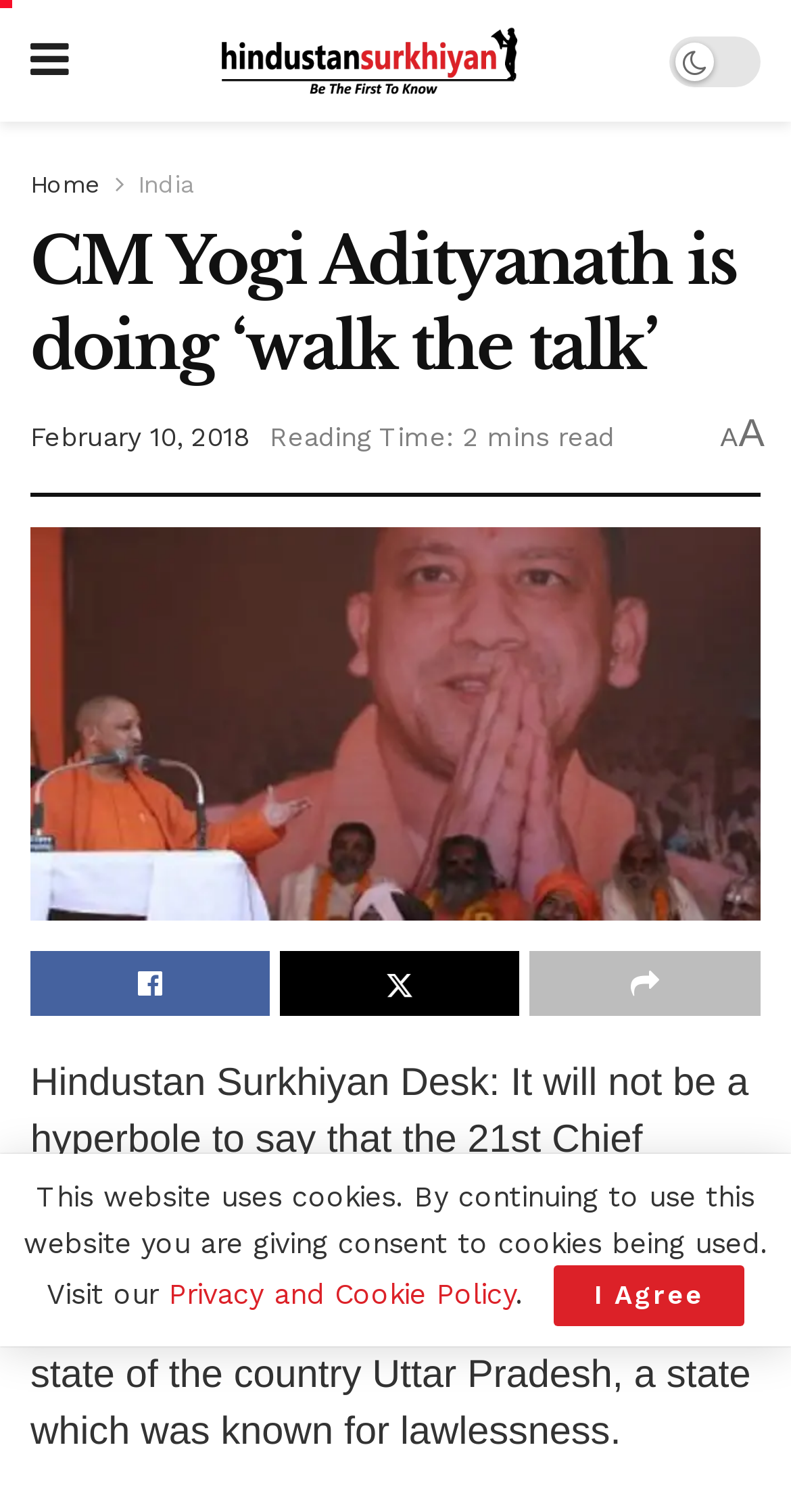Answer the question using only a single word or phrase: 
What is the name of the website?

Hindustan Surkhiyan